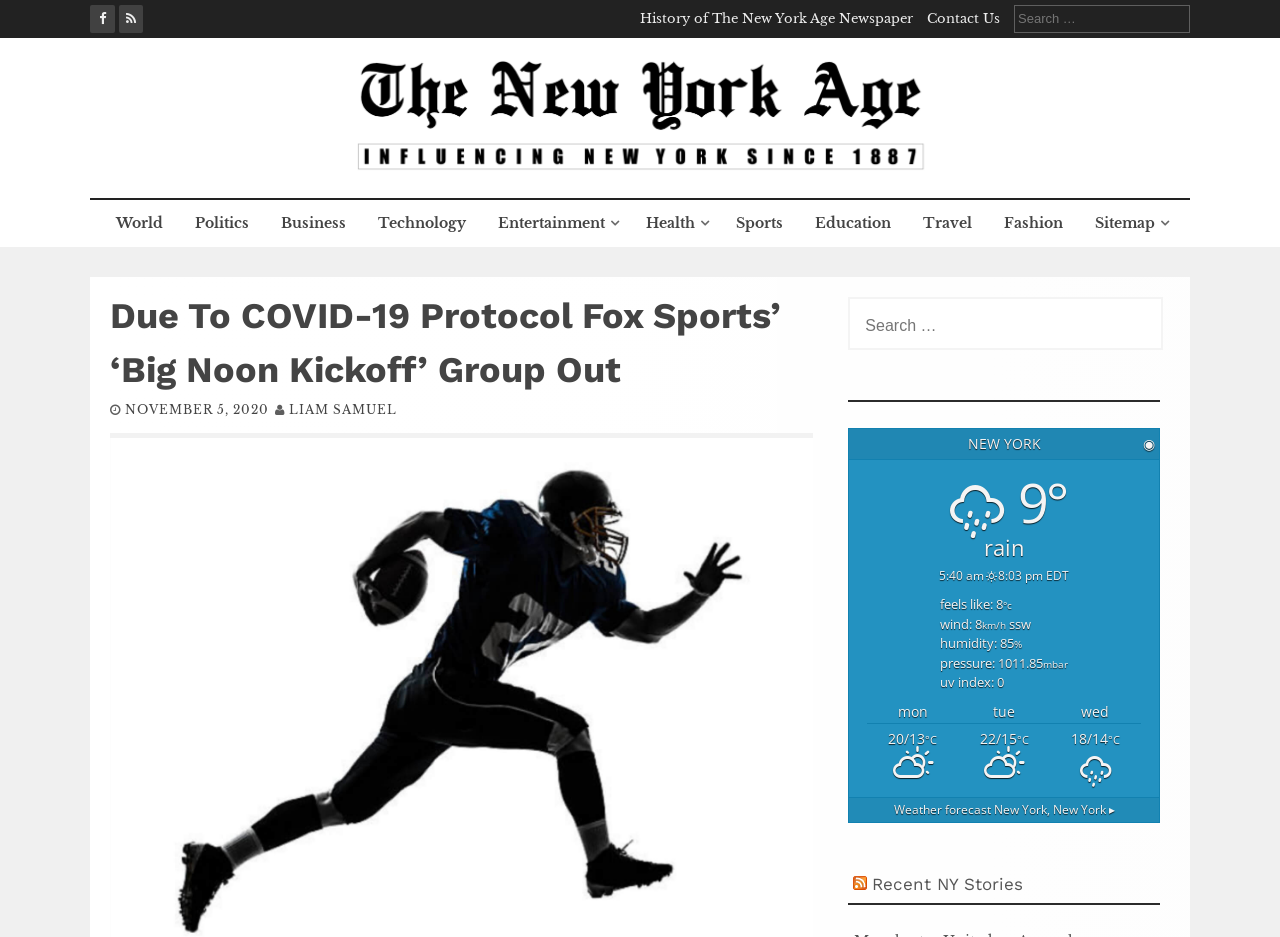Please determine the bounding box coordinates of the element's region to click in order to carry out the following instruction: "Read recent NY stories". The coordinates should be four float numbers between 0 and 1, i.e., [left, top, right, bottom].

[0.682, 0.933, 0.799, 0.954]